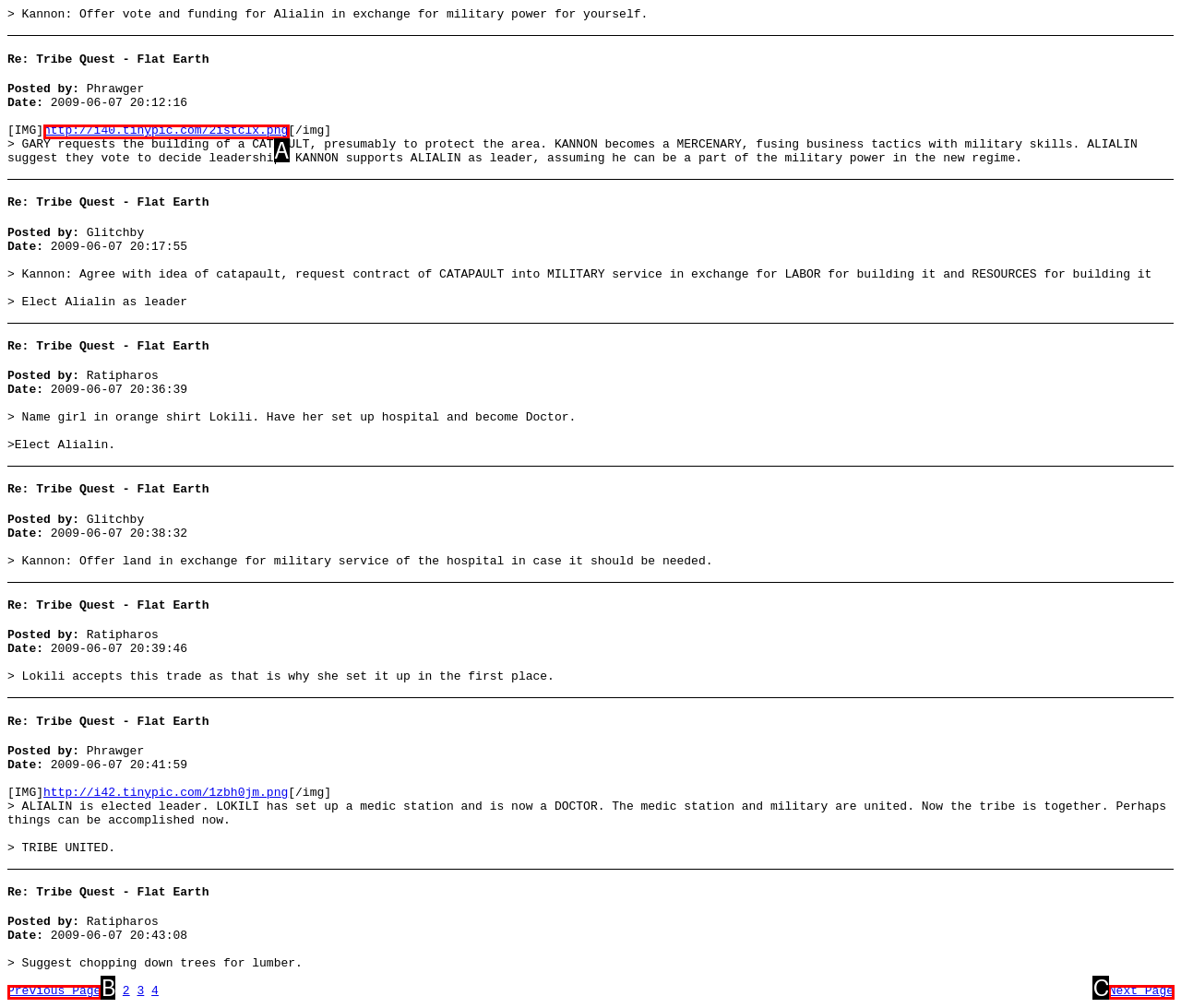Given the description: Contact Us
Identify the letter of the matching UI element from the options.

None